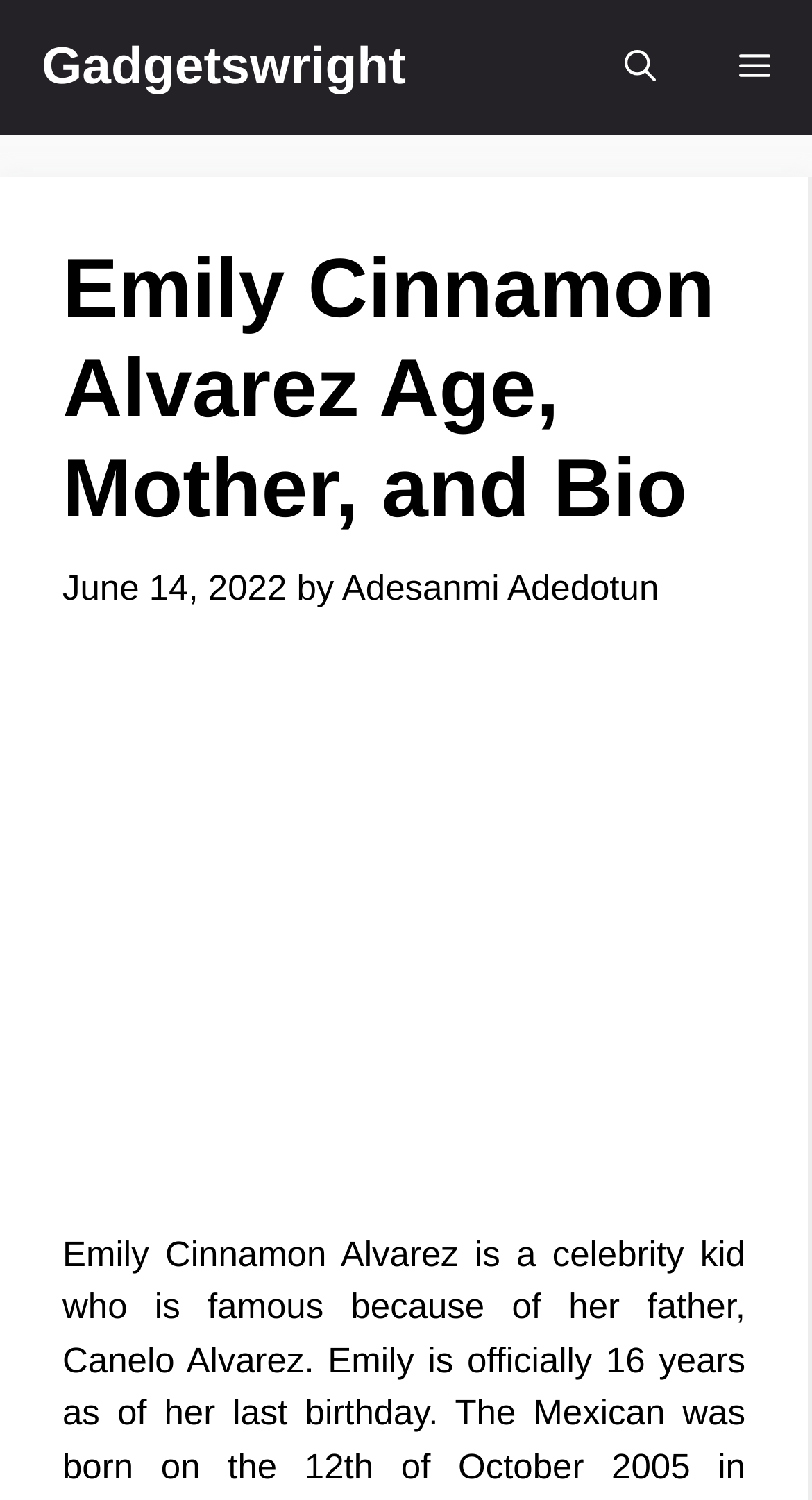Answer the question briefly using a single word or phrase: 
When was the webpage last updated?

June 14, 2022